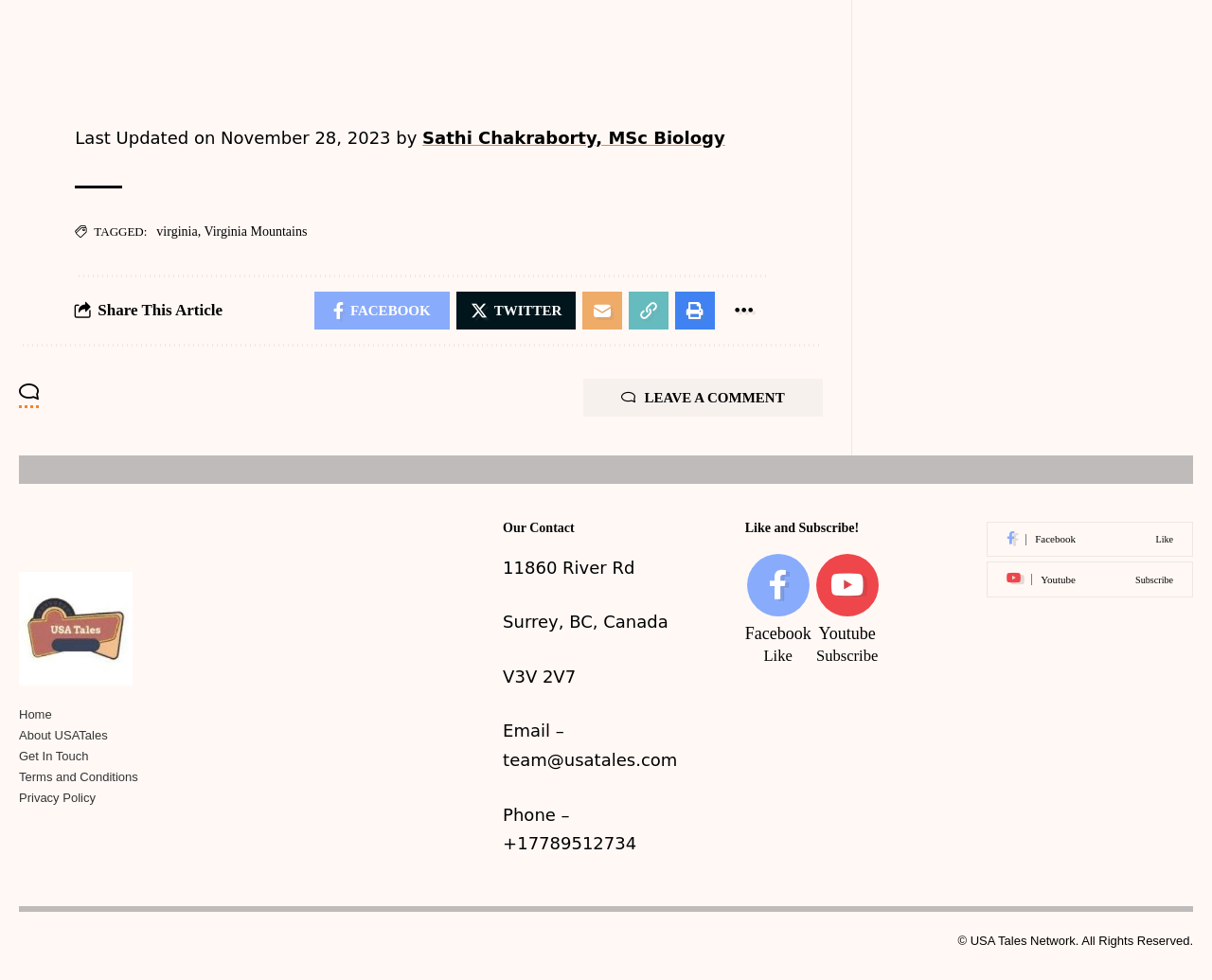Using the format (top-left x, top-left y, bottom-right x, bottom-right y), and given the element description, identify the bounding box coordinates within the screenshot: Press Release

None